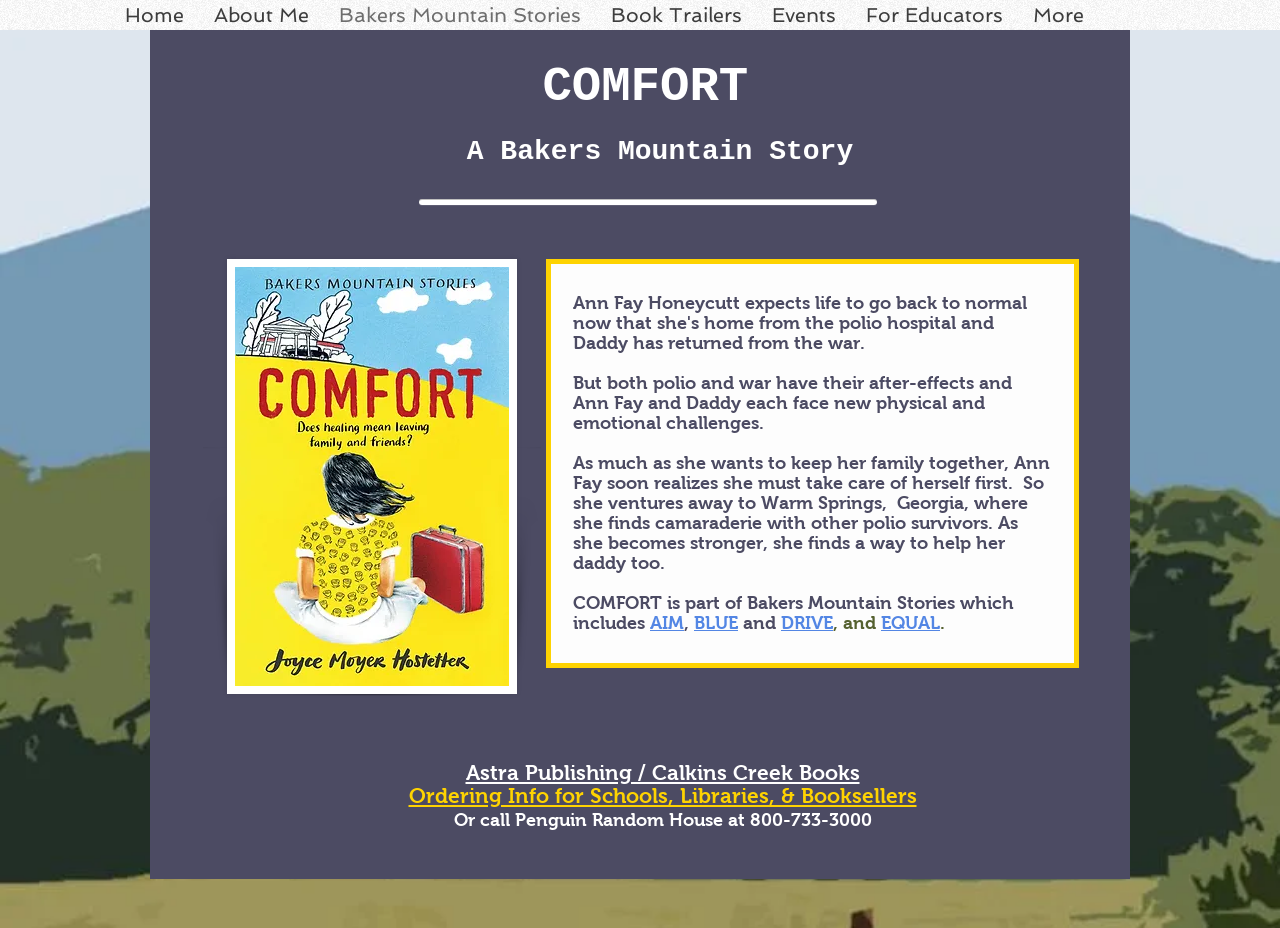What is the phone number for ordering books?
Based on the image, respond with a single word or phrase.

800-733-3000